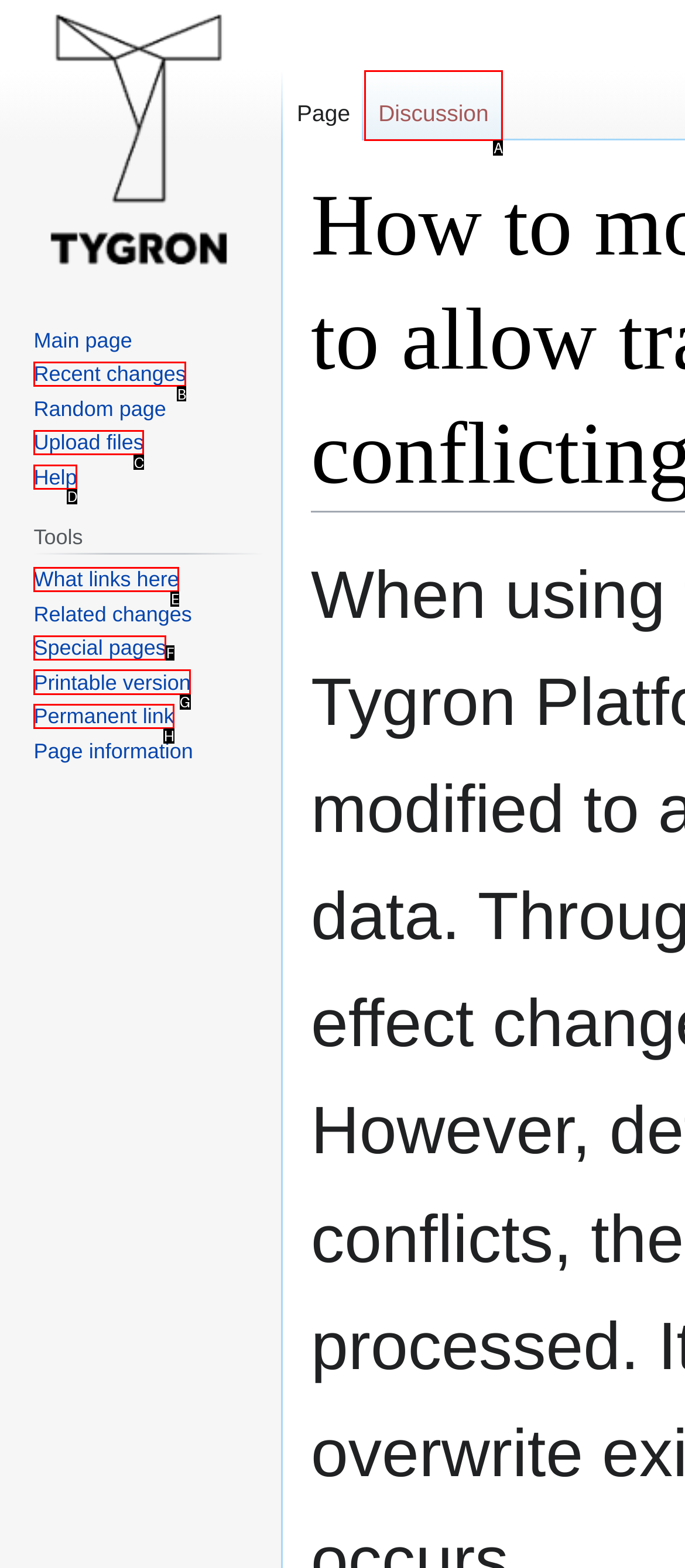Identify the correct UI element to click on to achieve the task: Explore New Arrivals. Provide the letter of the appropriate element directly from the available choices.

None